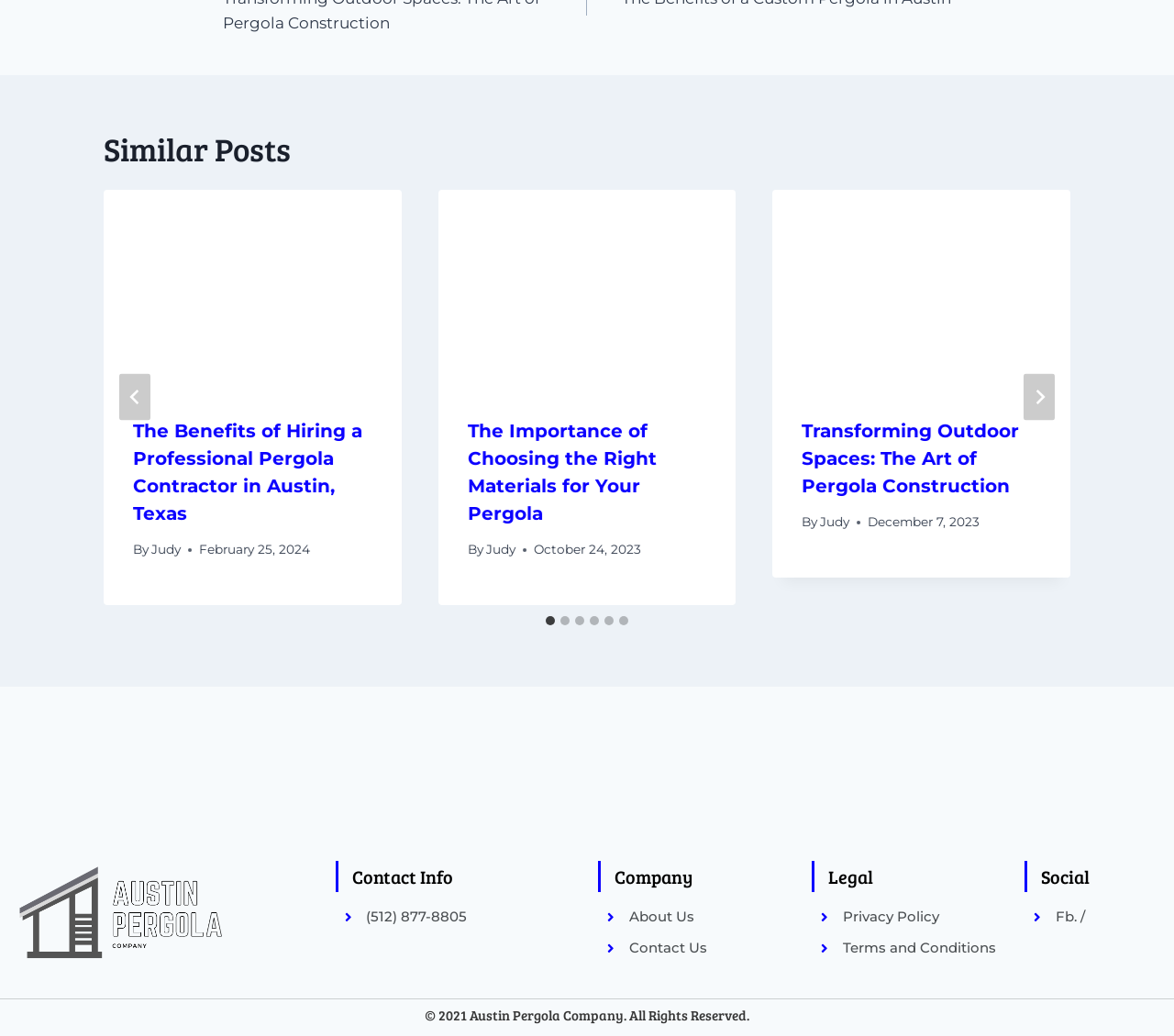Using the format (top-left x, top-left y, bottom-right x, bottom-right y), provide the bounding box coordinates for the described UI element. All values should be floating point numbers between 0 and 1: About Us

[0.517, 0.875, 0.676, 0.896]